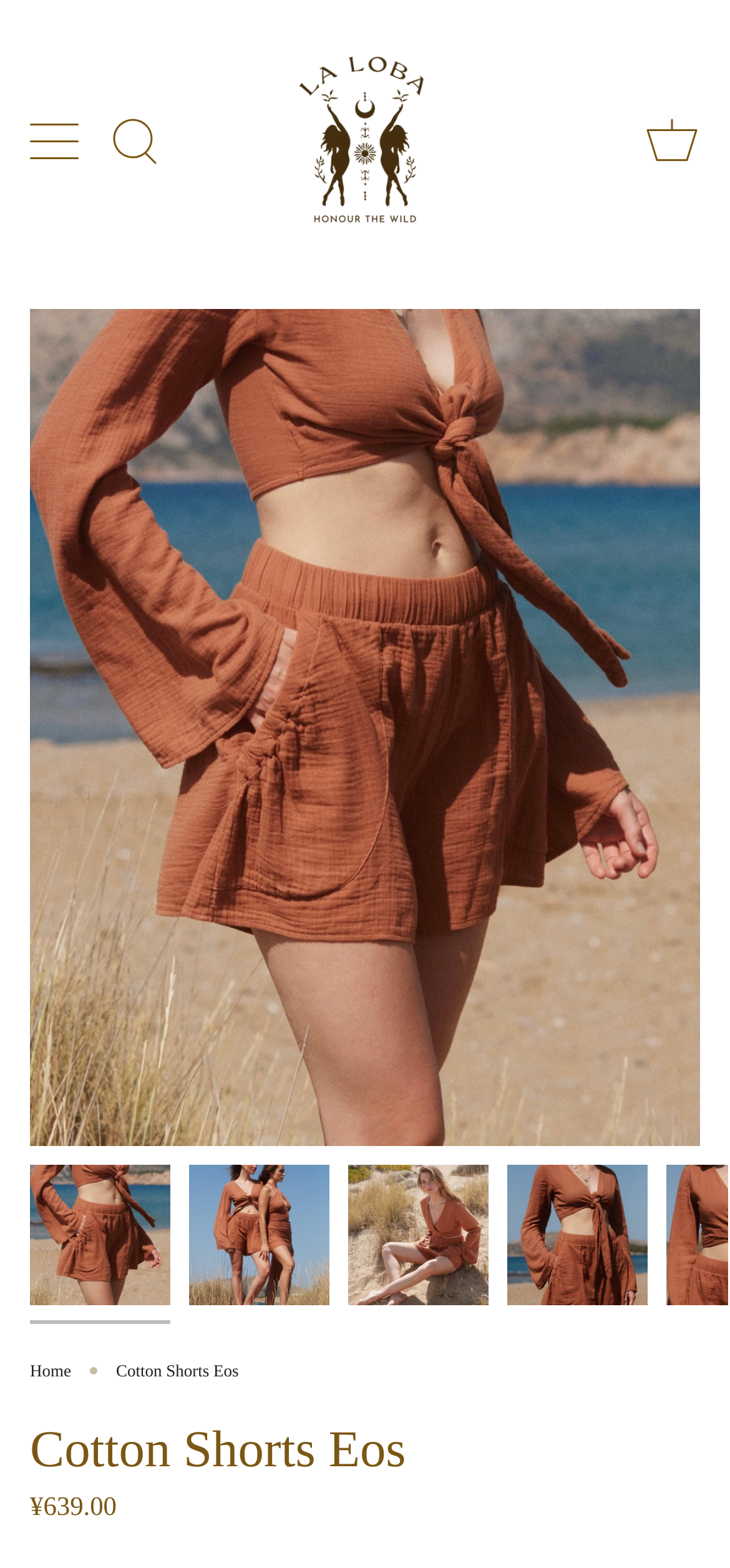Please determine and provide the text content of the webpage's heading.

Cotton Shorts Eos